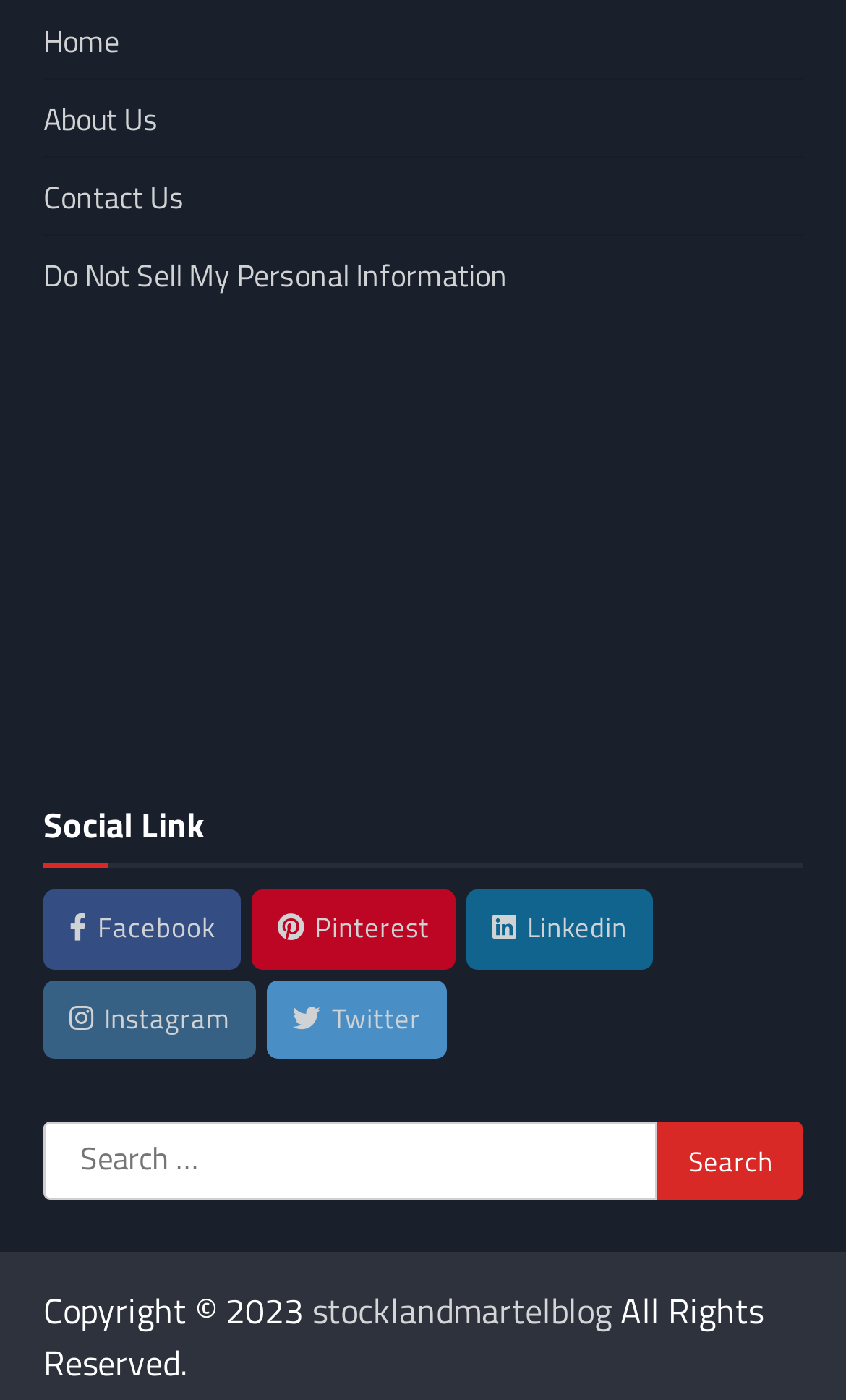Determine the bounding box coordinates for the area you should click to complete the following instruction: "Report a scam".

None